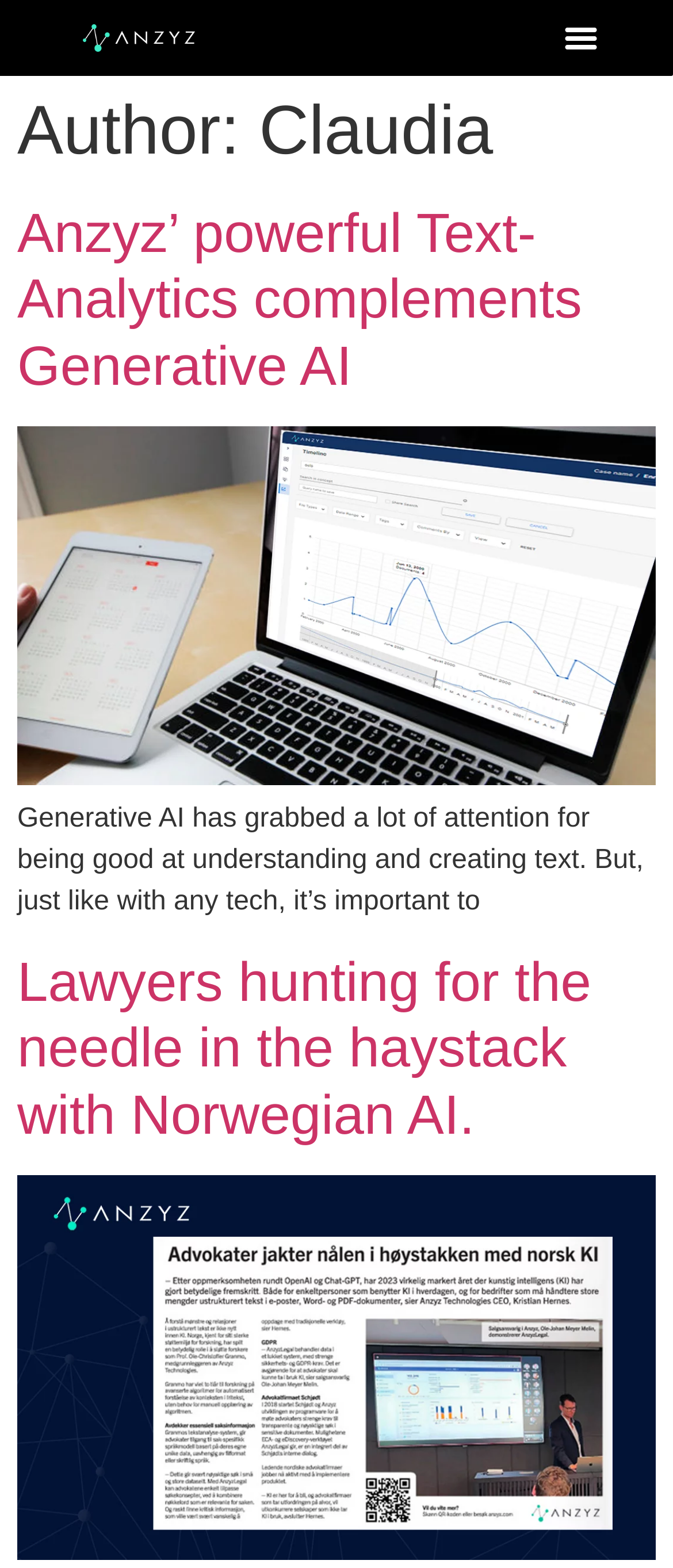Using the information from the screenshot, answer the following question thoroughly:
How many links are in the article section?

There are three link elements in the article section, with bounding box coordinates of [0.026, 0.129, 0.865, 0.253], [0.026, 0.487, 0.974, 0.506], and [0.026, 0.606, 0.879, 0.73] respectively.